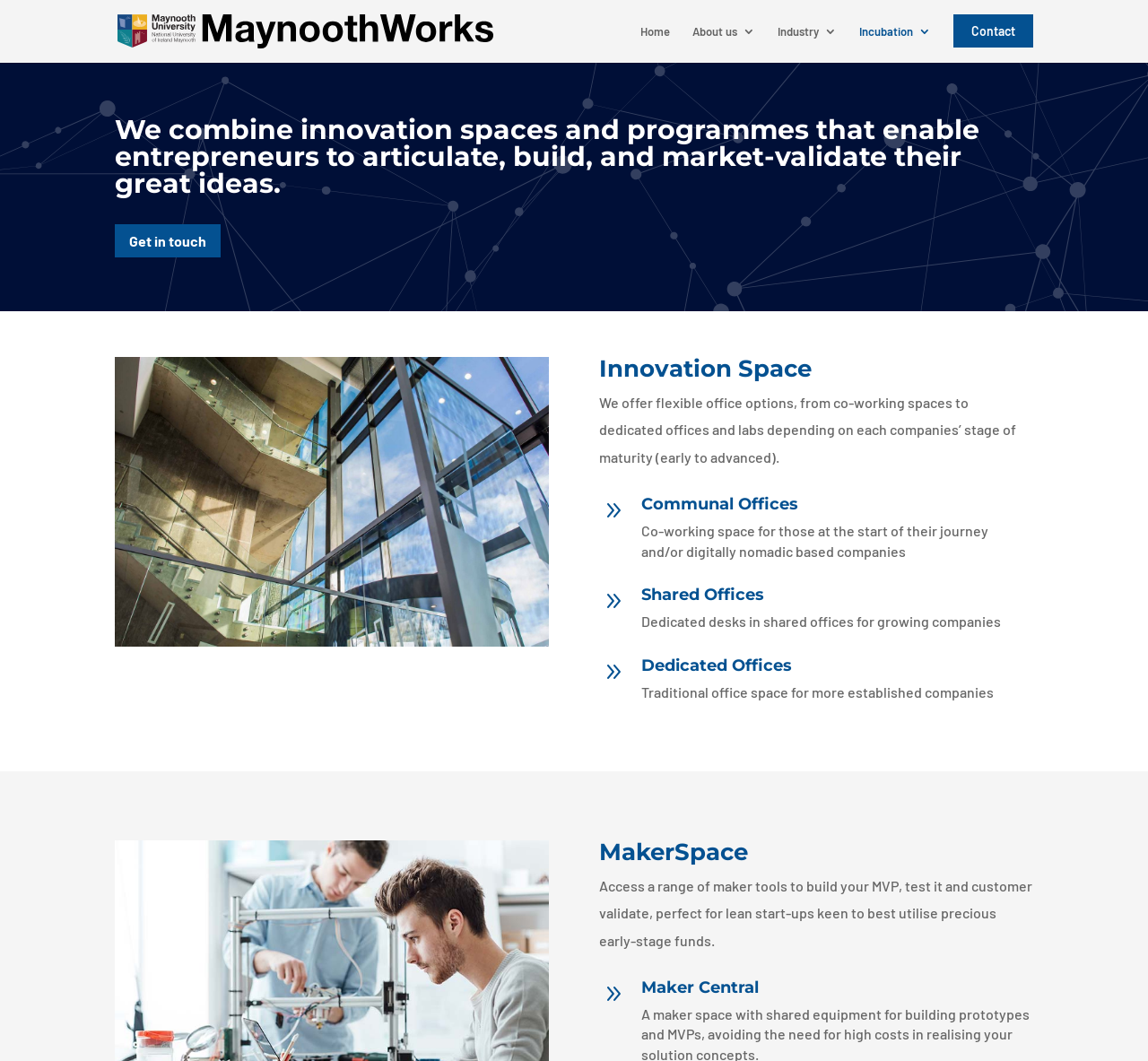What is the purpose of the MakerSpace?
Using the image, provide a concise answer in one word or a short phrase.

Build and test MVP